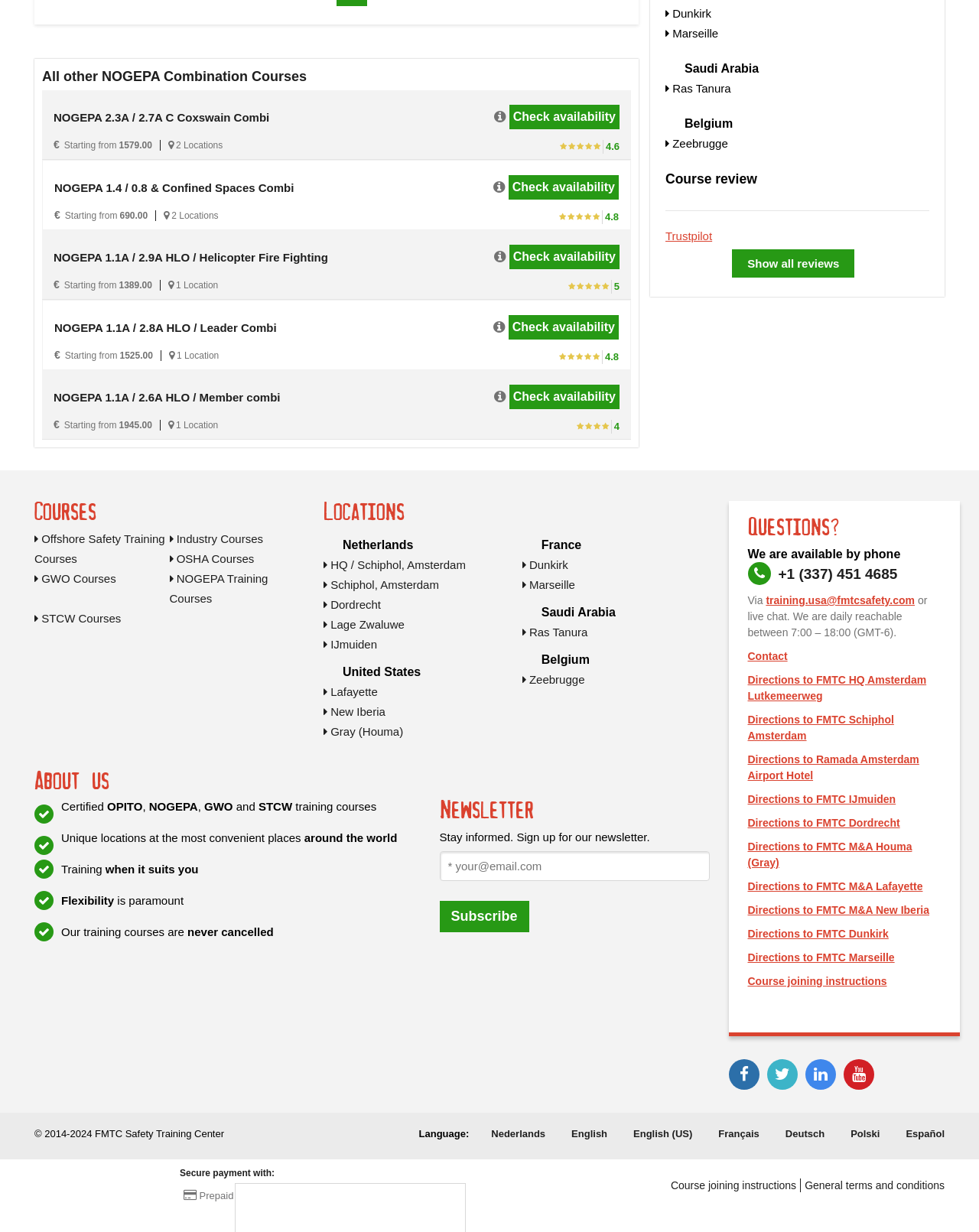Analyze the image and answer the question with as much detail as possible: 
How many locations are available for the NOGEPA 1.1A / 2.9A HLO / Helicopter Fire Fighting course?

I found the answer by looking at the StaticText element under the heading element 'NOGEPA 1.1A / 2.9A HLO / Helicopter Fire Fighting', which contains the text '1 Location'.